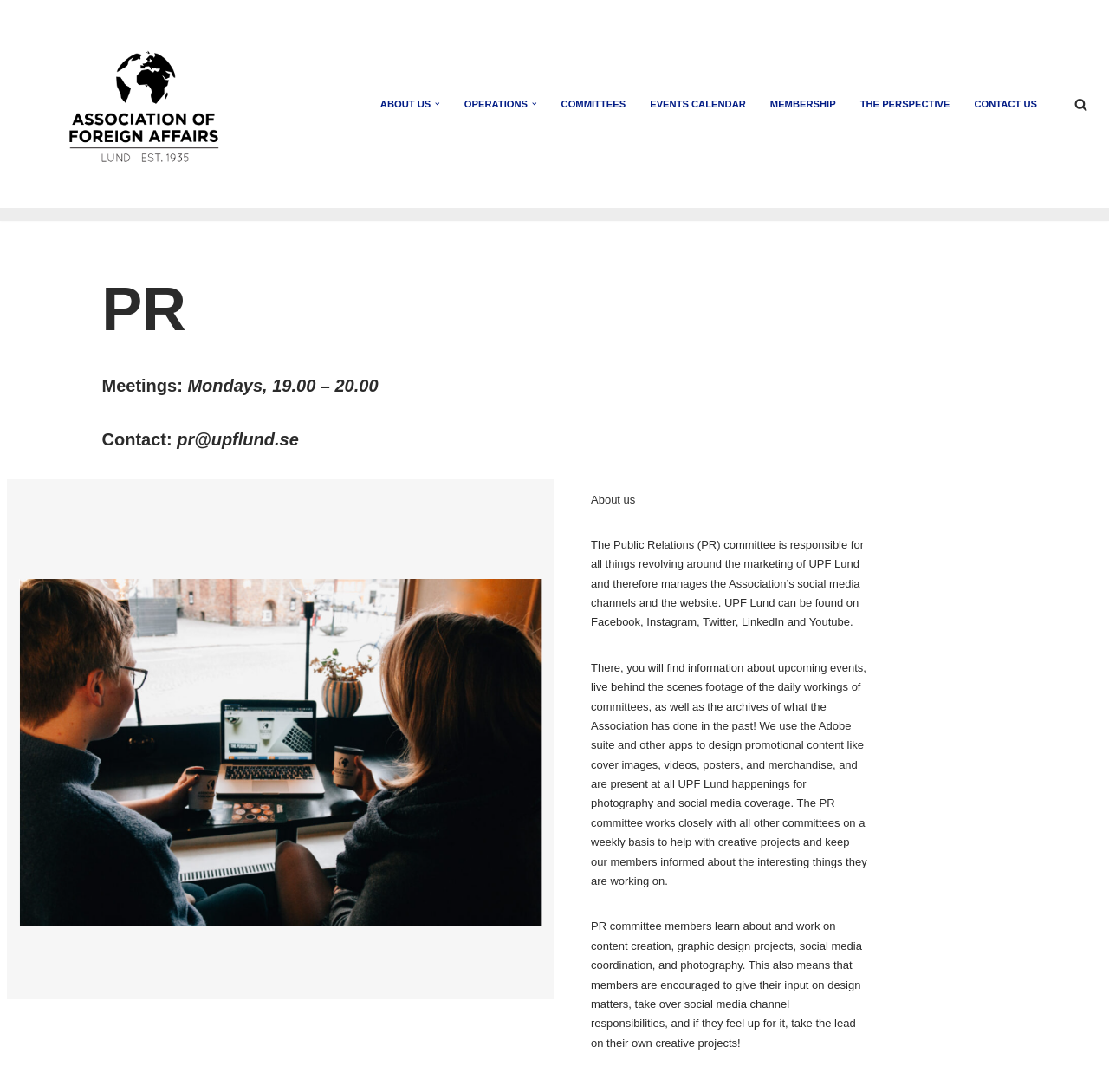What is the time of the meetings?
Please respond to the question with a detailed and informative answer.

I found the meeting time in the heading 'Meetings: Mondays, 19.00 – 20.00', which indicates that the meetings are held on Mondays from 19.00 to 20.00.